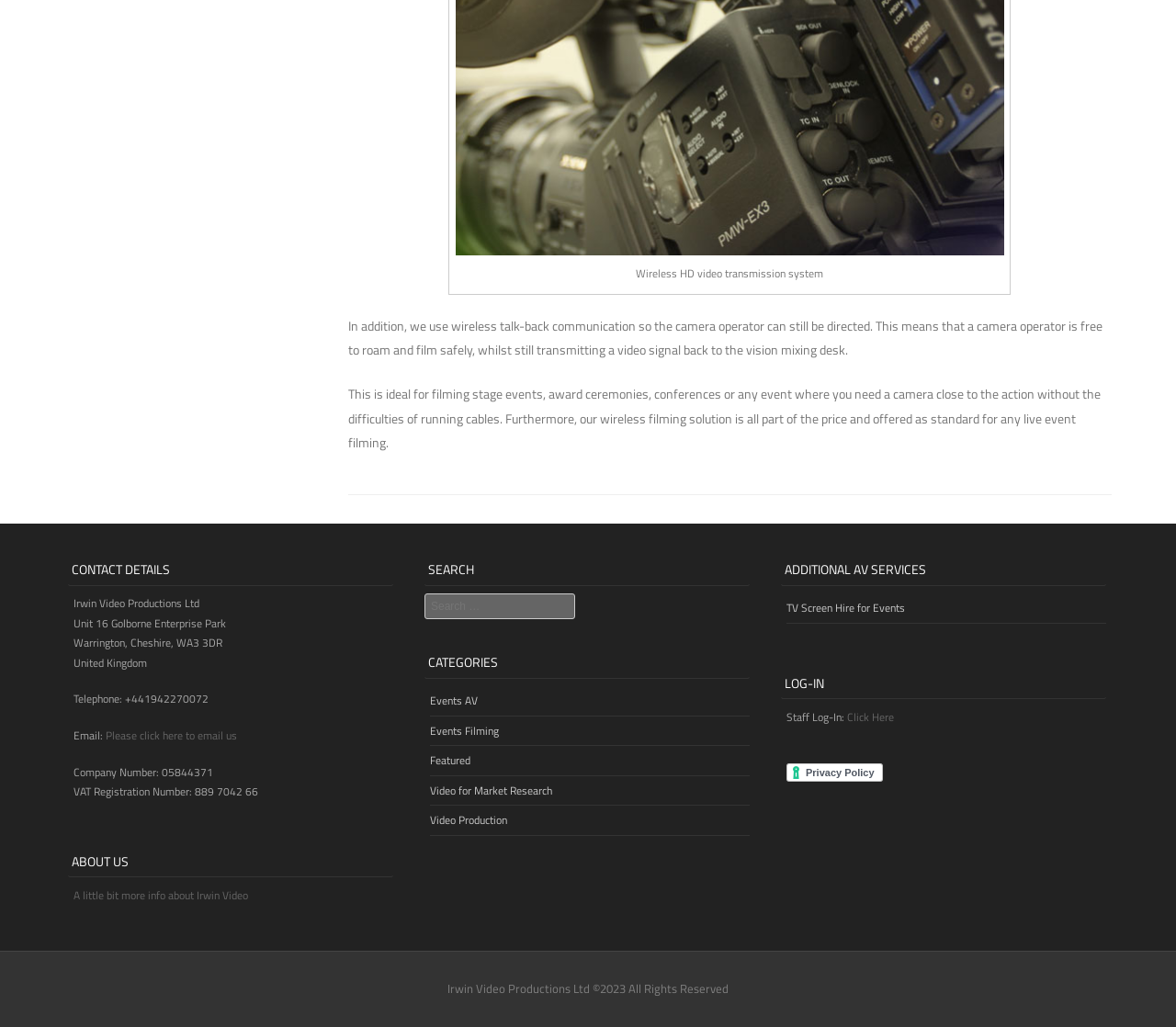Given the element description, predict the bounding box coordinates in the format (top-left x, top-left y, bottom-right x, bottom-right y), using floating point numbers between 0 and 1: parent_node: Search name="s" placeholder="Search …"

[0.361, 0.578, 0.489, 0.603]